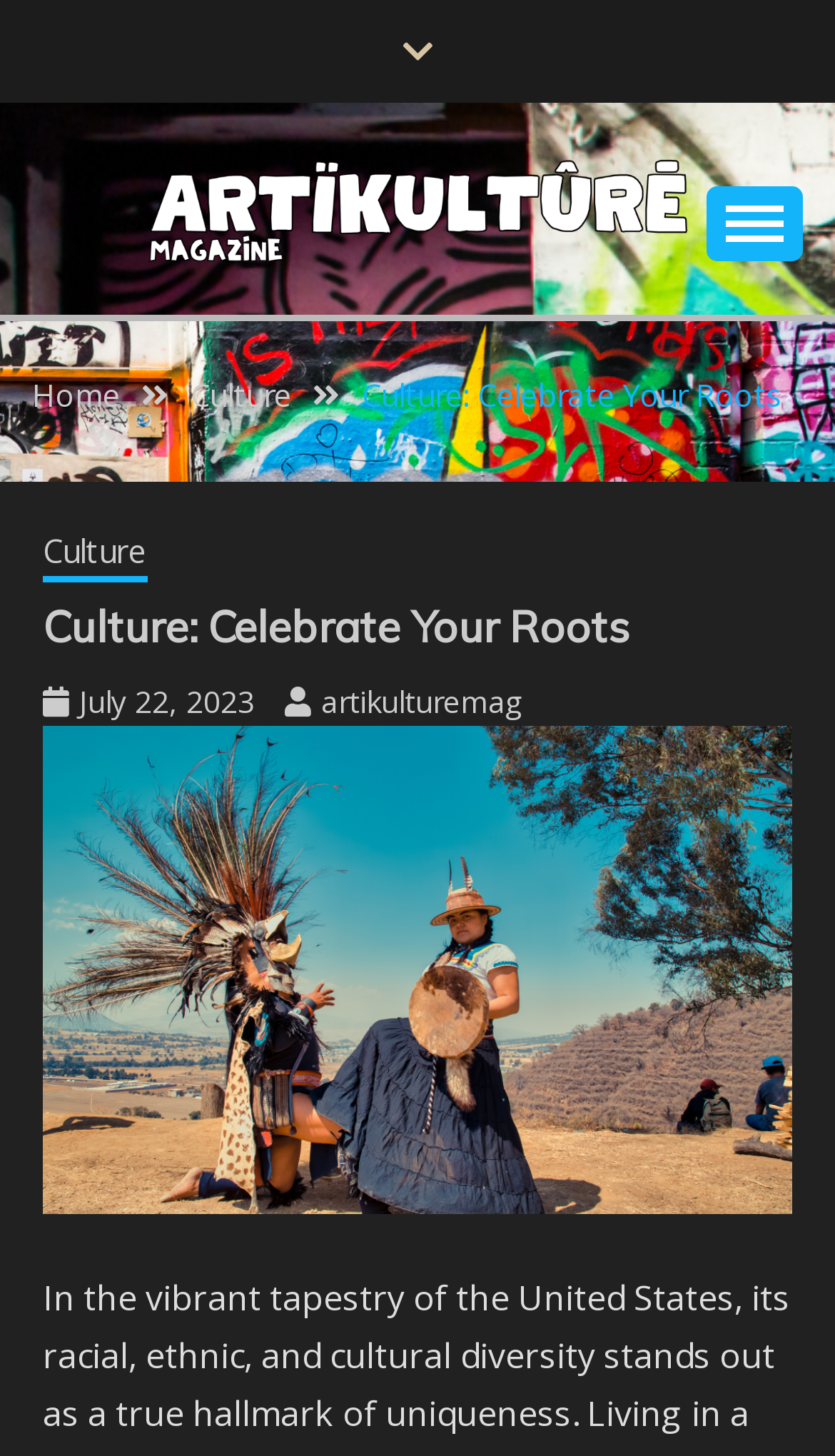What is the text of the first link in the breadcrumbs navigation?
From the image, provide a succinct answer in one word or a short phrase.

Home